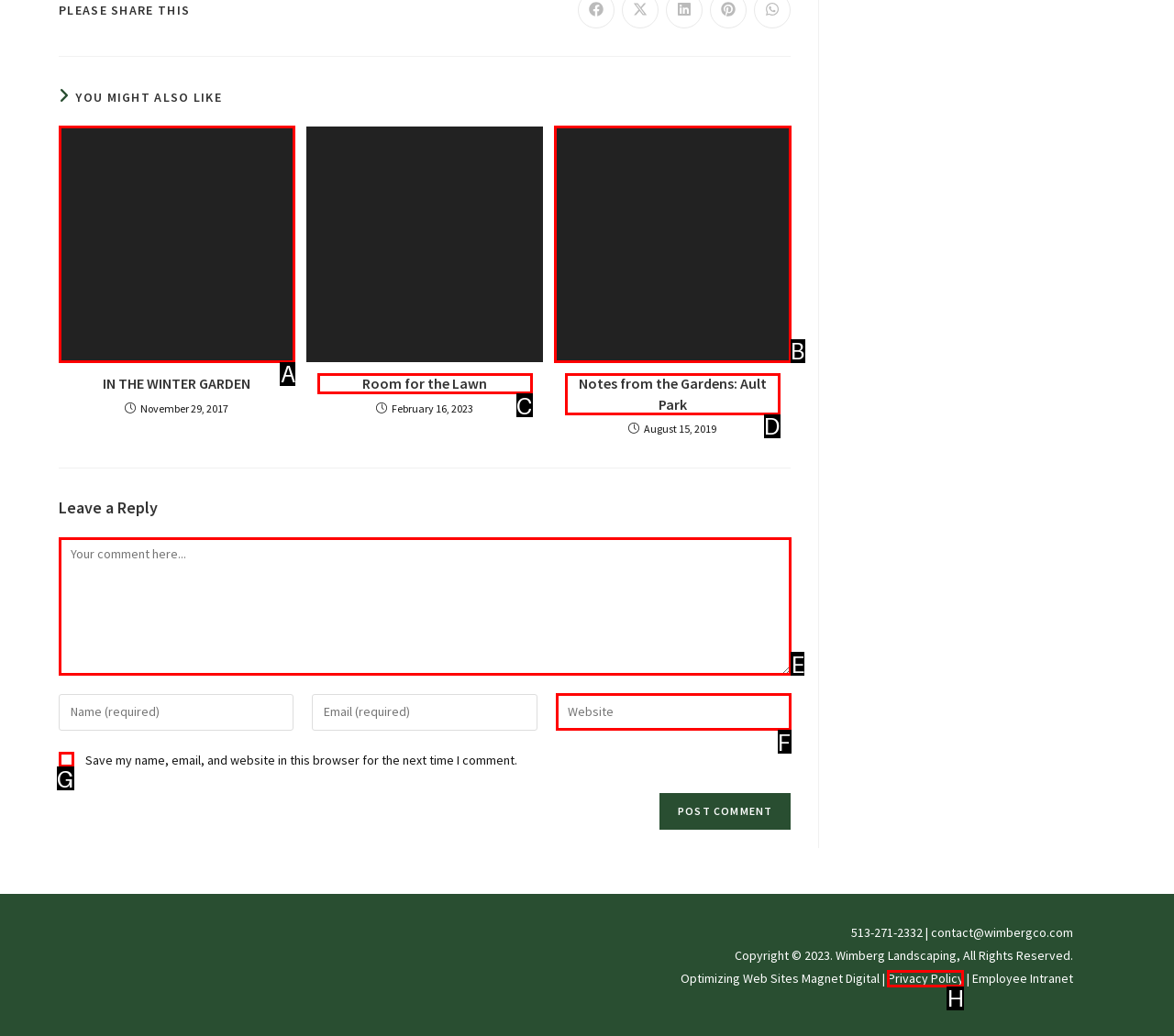Identify the HTML element to select in order to accomplish the following task: Leave a comment
Reply with the letter of the chosen option from the given choices directly.

E